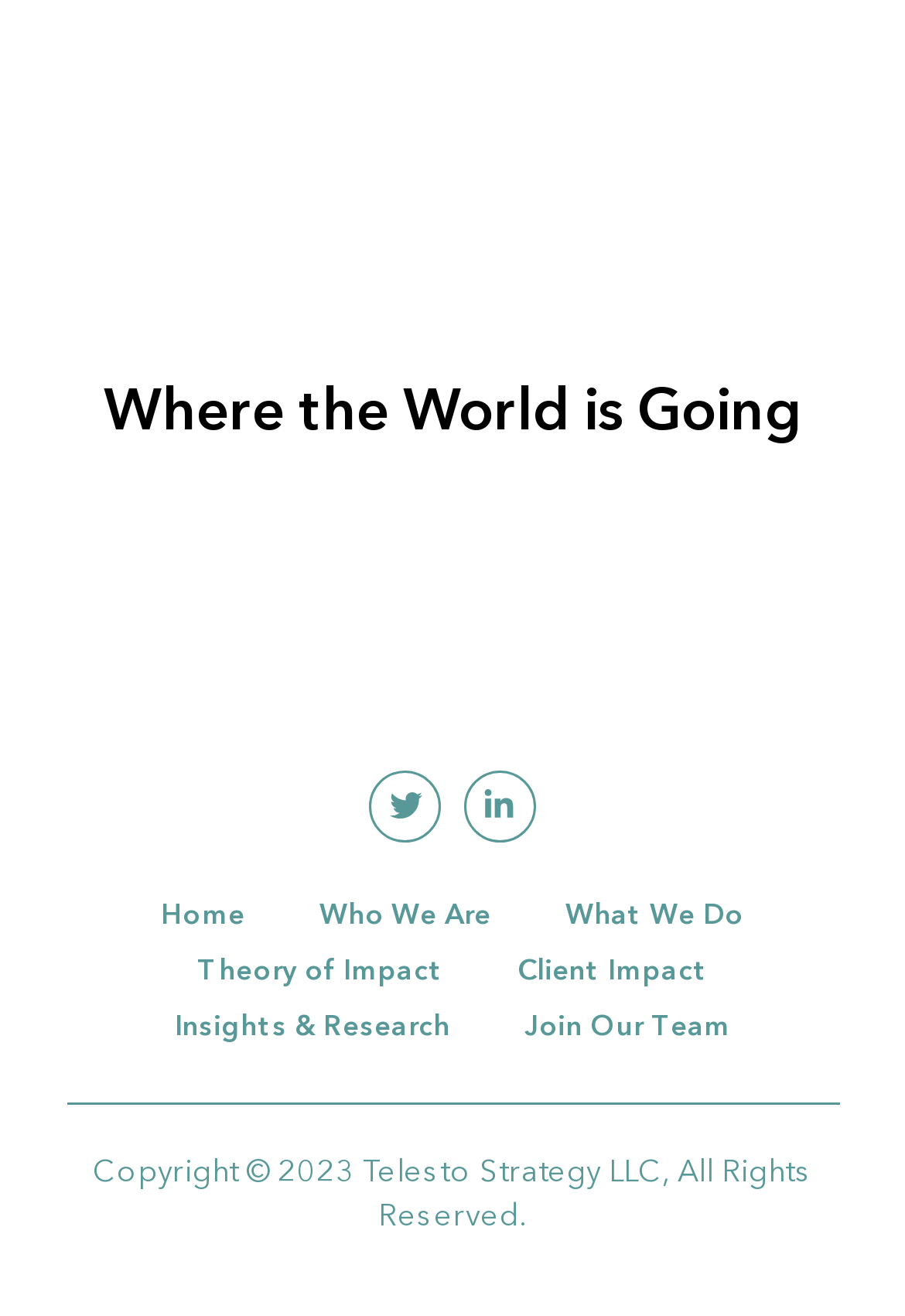Based on the element description Home, identify the bounding box of the UI element in the given webpage screenshot. The coordinates should be in the format (top-left x, top-left y, bottom-right x, bottom-right y) and must be between 0 and 1.

[0.178, 0.675, 0.271, 0.717]